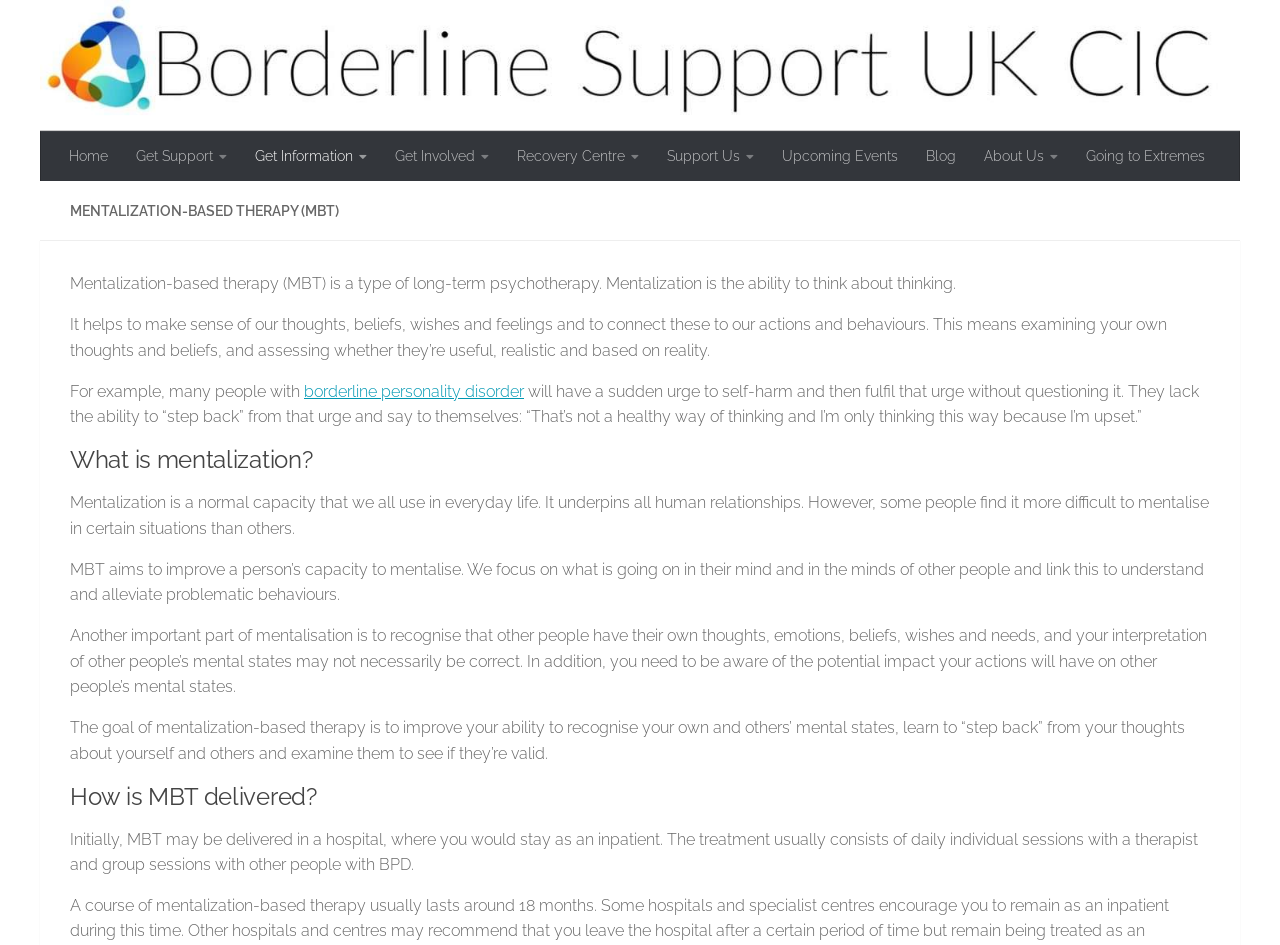Show the bounding box coordinates for the HTML element as described: "Going to Extremes".

[0.838, 0.139, 0.952, 0.192]